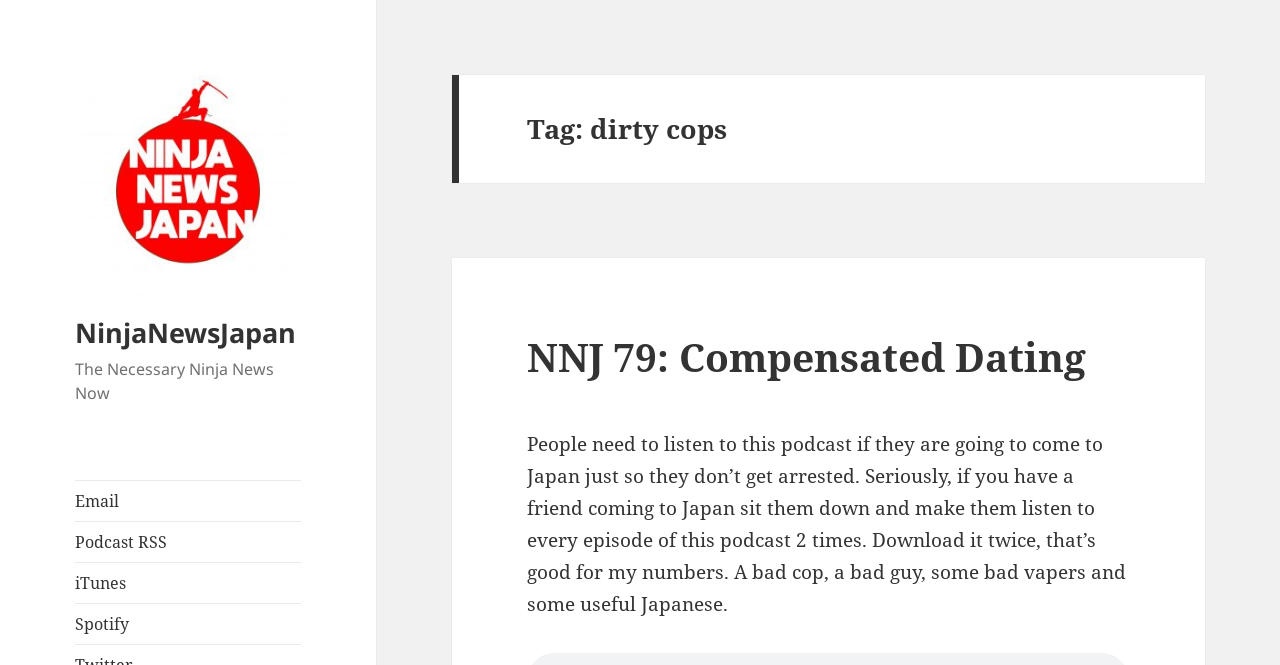Summarize the webpage in an elaborate manner.

The webpage is about NinjaNewsJapan, a news and podcast website. At the top left, there is a logo image of NinjaNewsJapan, accompanied by a link to the website. Below the logo, there is a link to the website's homepage. 

To the right of the logo, there is a header section with a title "Tag: dirty cops", indicating that the webpage is related to news articles or podcasts about dirty cops. Below this title, there is another header section with a title "NNJ 79: Compensated Dating", which is a specific podcast episode. 

Under the podcast episode title, there is a link to the episode "NNJ 79: Compensated Dating" and a brief summary of the episode. The summary warns people about the importance of listening to the podcast, especially for those planning to visit Japan, and humorously asks listeners to download the episode twice to boost the website's numbers. 

At the bottom left, there are several links to the website's email, podcast RSS, iTunes, and Spotify pages.